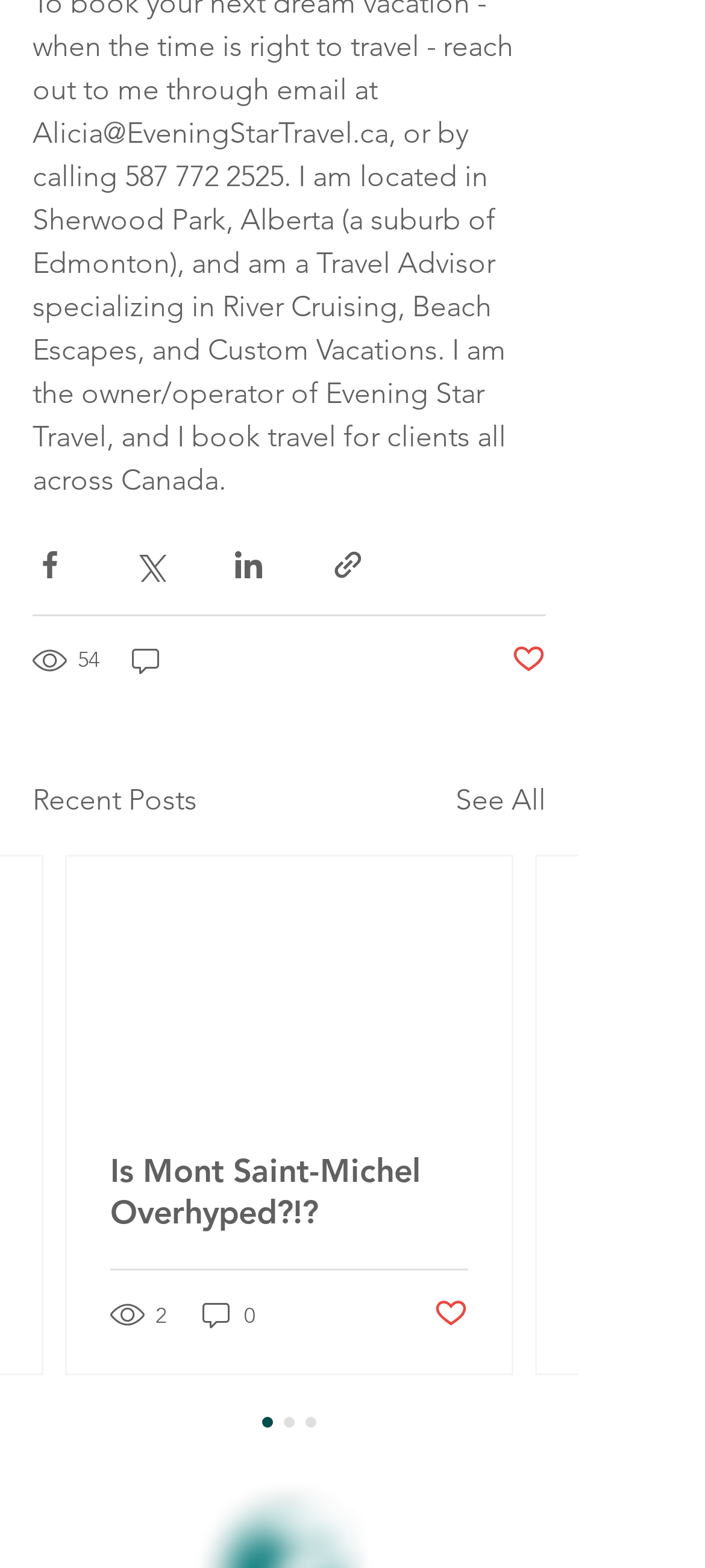Extract the bounding box coordinates for the described element: "Post not marked as liked". The coordinates should be represented as four float numbers between 0 and 1: [left, top, right, bottom].

[0.726, 0.409, 0.774, 0.433]